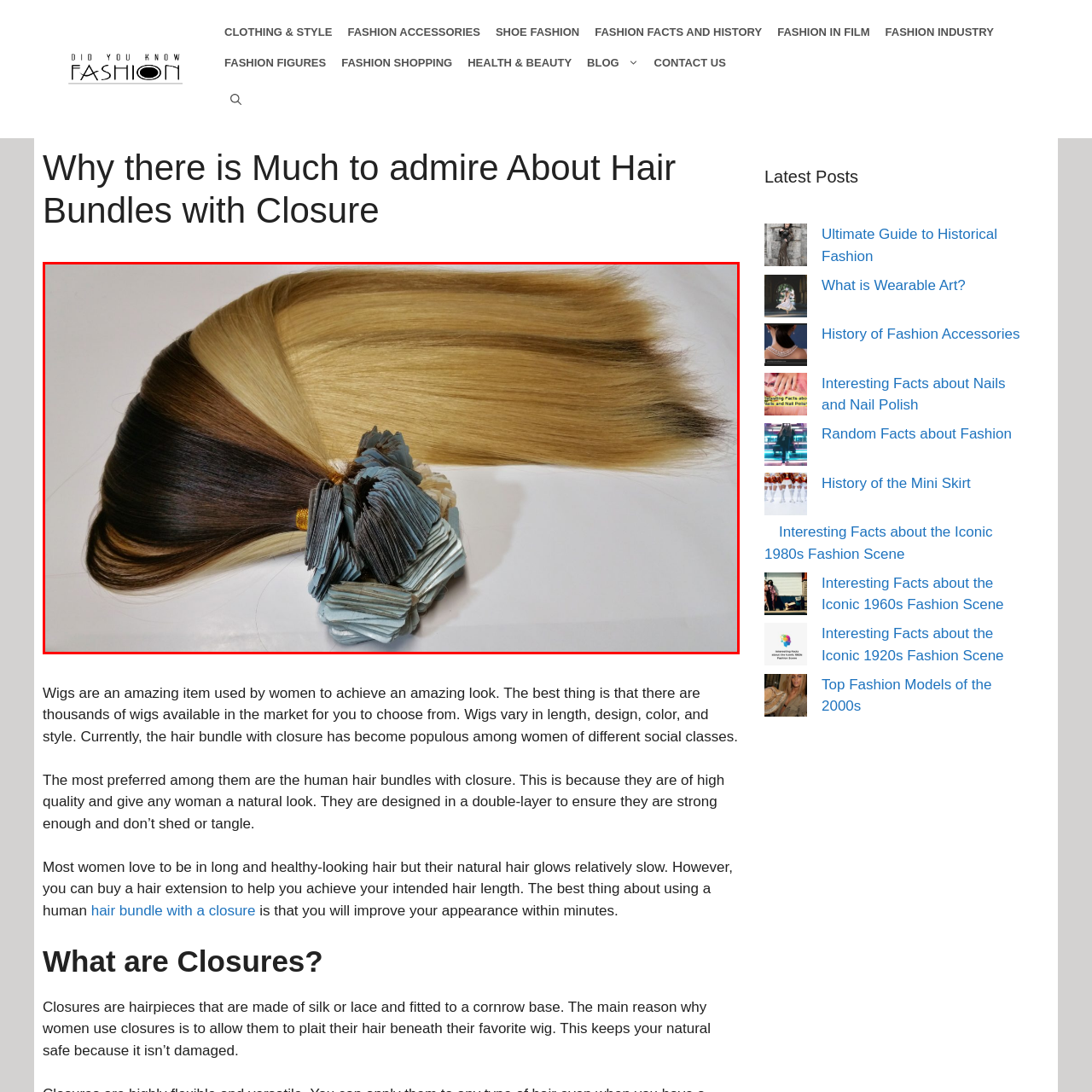Inspect the picture enclosed by the red border, What type of material is the decorative closure likely made of? Provide your answer as a single word or phrase.

silk or lace